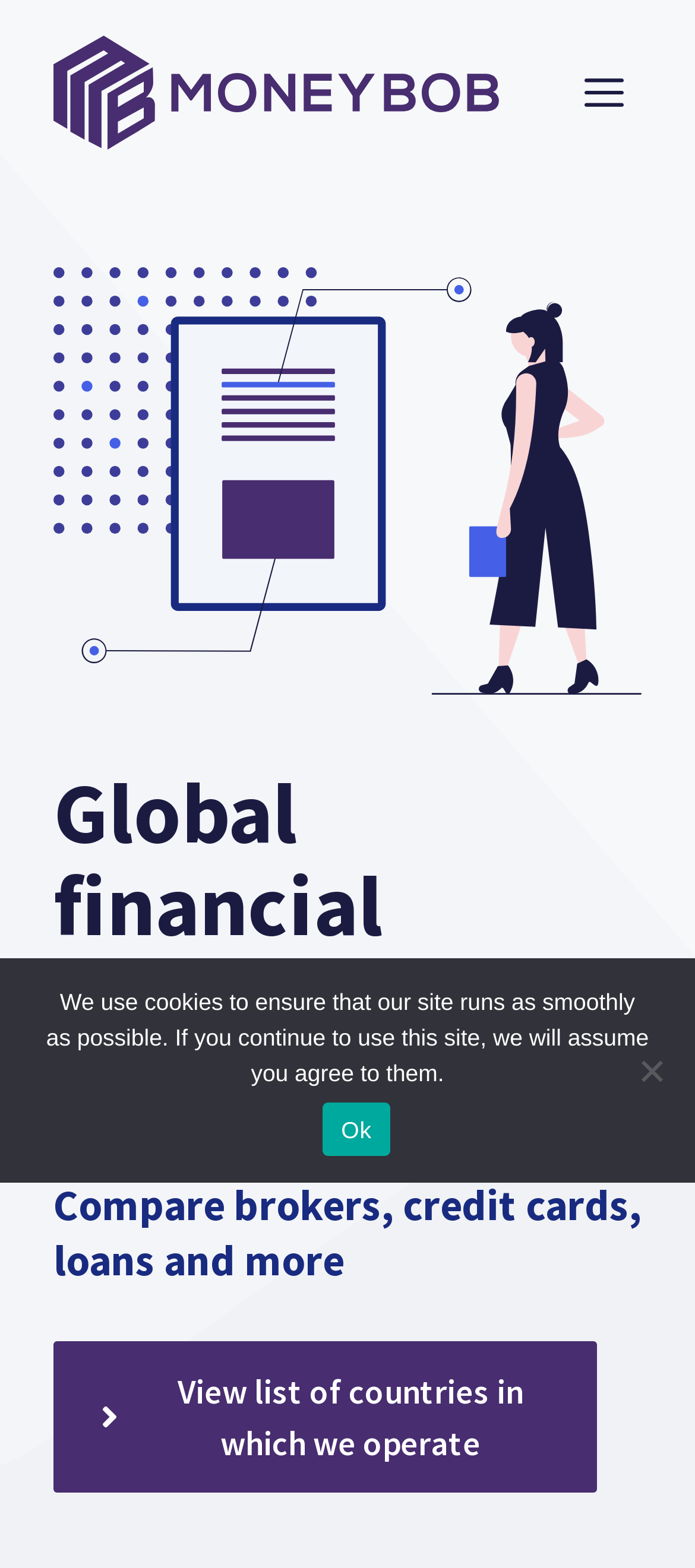Is there an image on the webpage?
Answer with a single word or phrase, using the screenshot for reference.

Yes